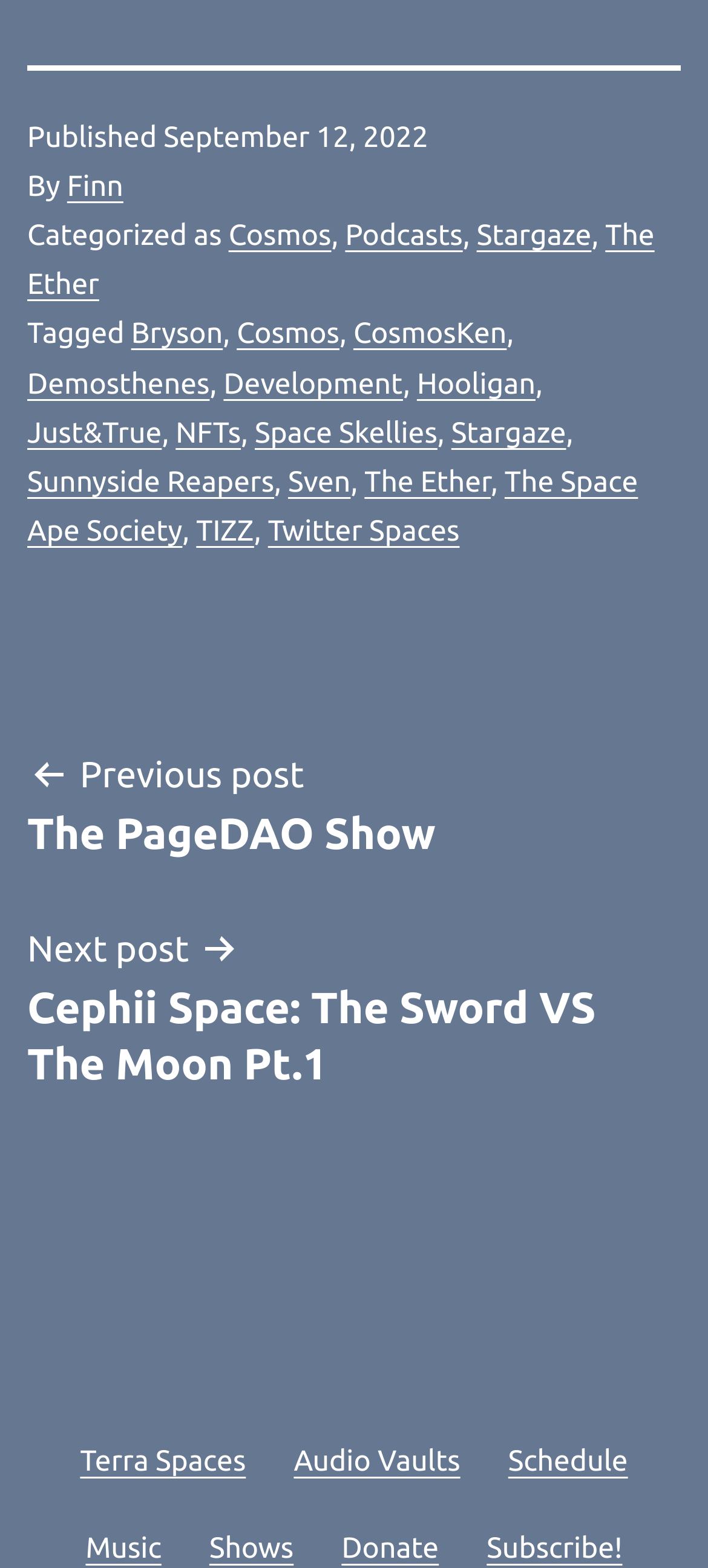Who is the author of the current post?
Please provide a comprehensive answer to the question based on the webpage screenshot.

I found the author's name by looking at the footer section of the webpage, where it says 'By' followed by the link 'Finn'.